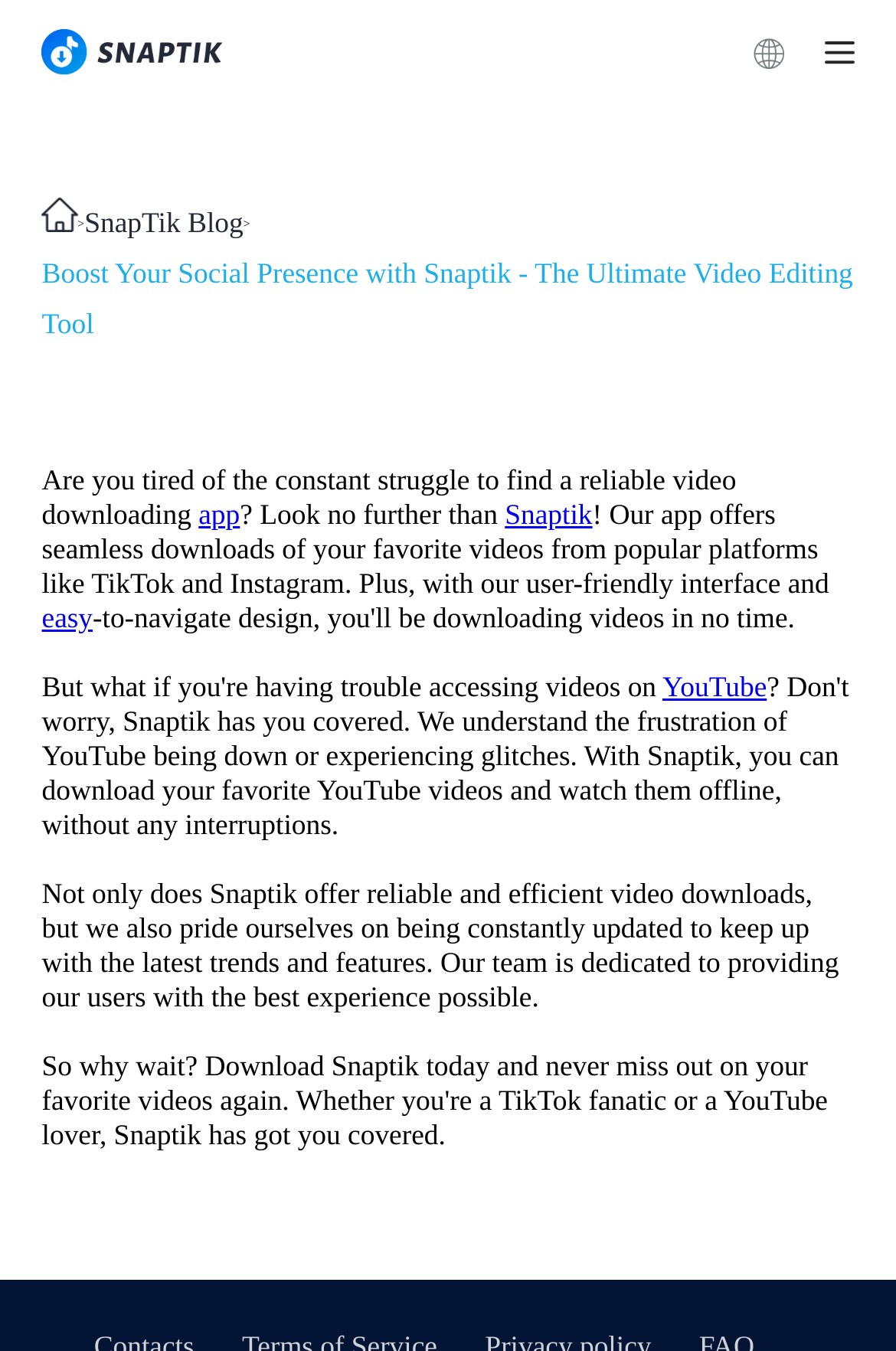What is the benefit of using Snaptik?
Using the visual information, answer the question in a single word or phrase.

Reliable and efficient video downloads